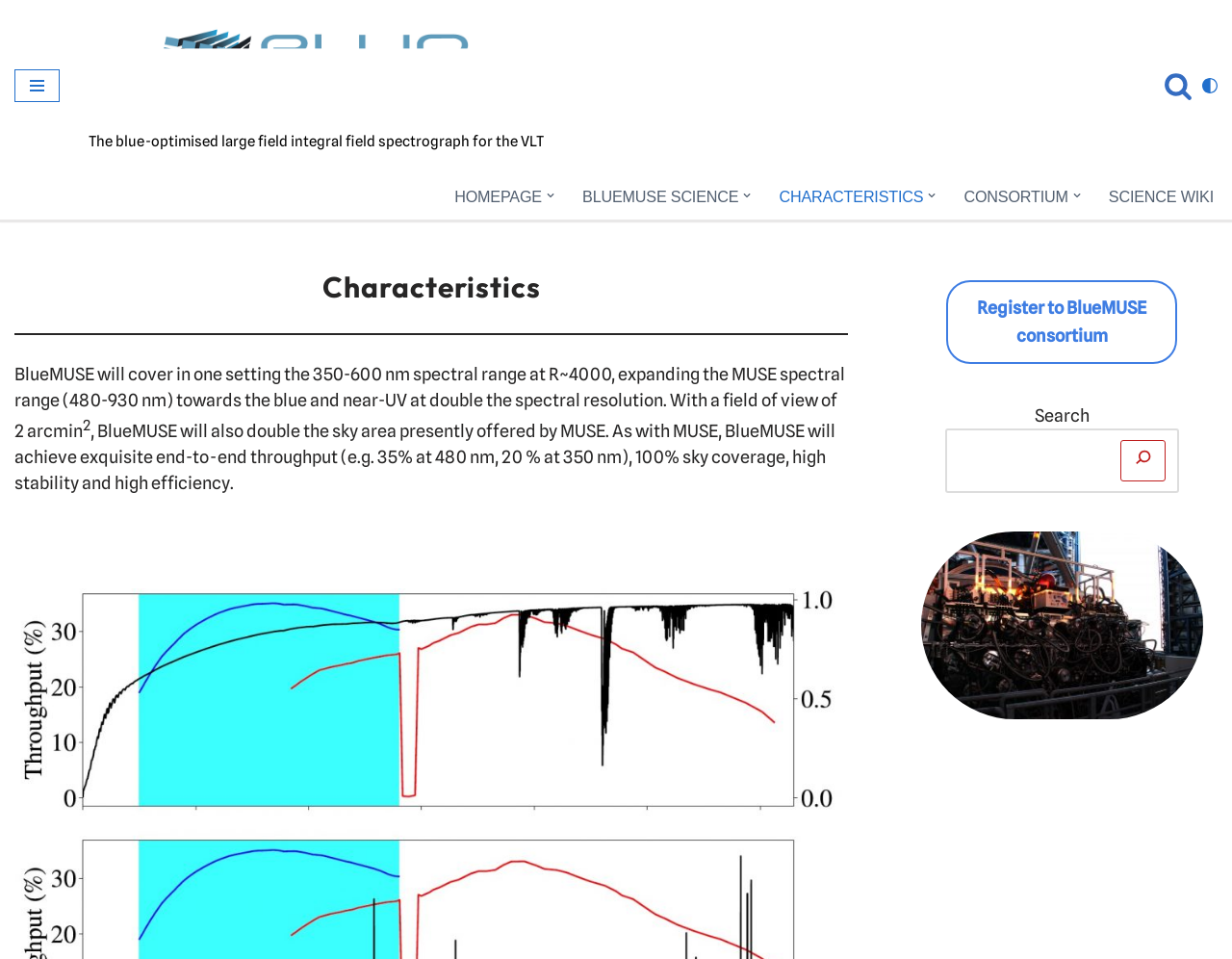Respond to the question below with a concise word or phrase:
What is the field of view of BlueMUSE?

2 arcmin